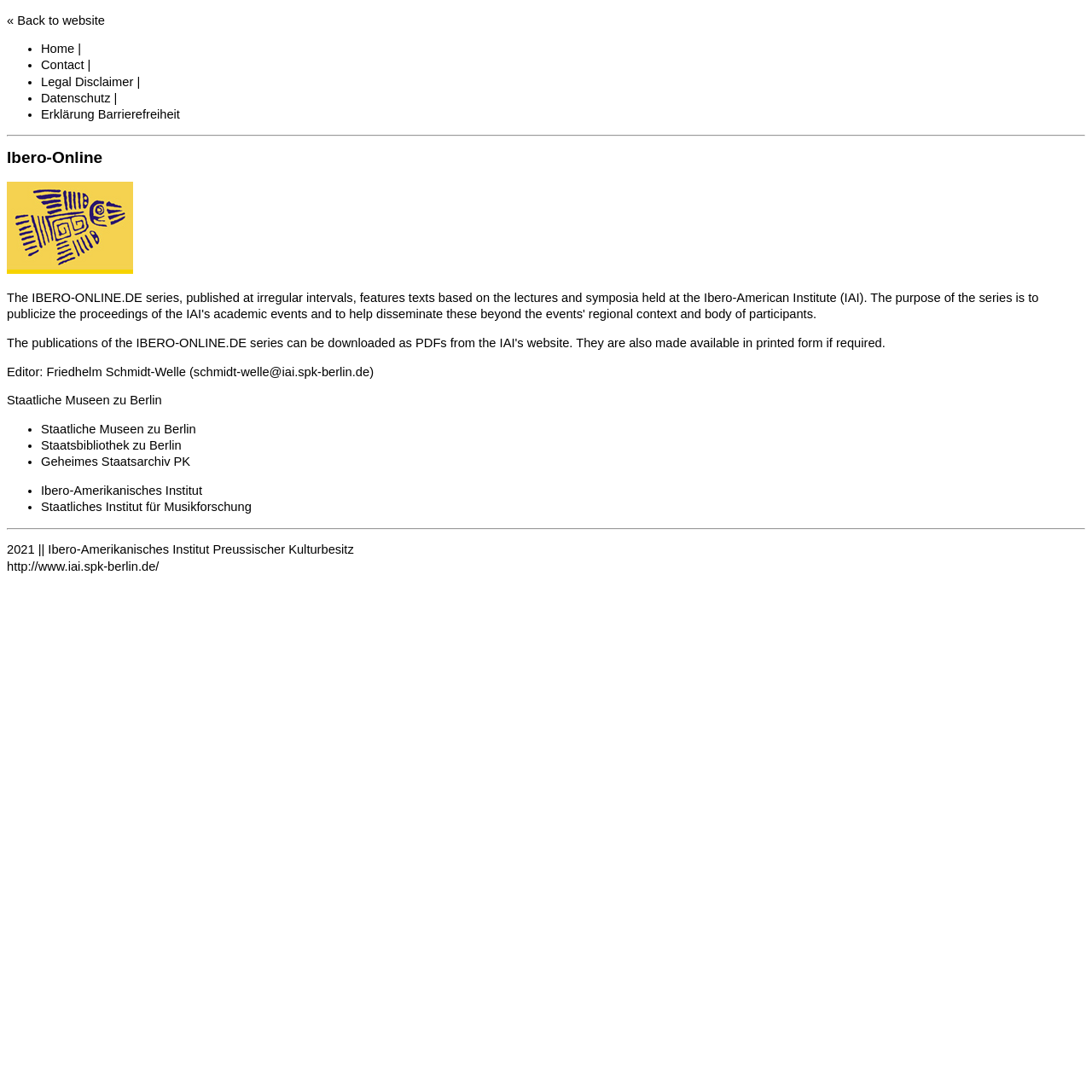Find the bounding box coordinates of the element to click in order to complete this instruction: "visit home page". The bounding box coordinates must be four float numbers between 0 and 1, denoted as [left, top, right, bottom].

[0.038, 0.039, 0.068, 0.051]